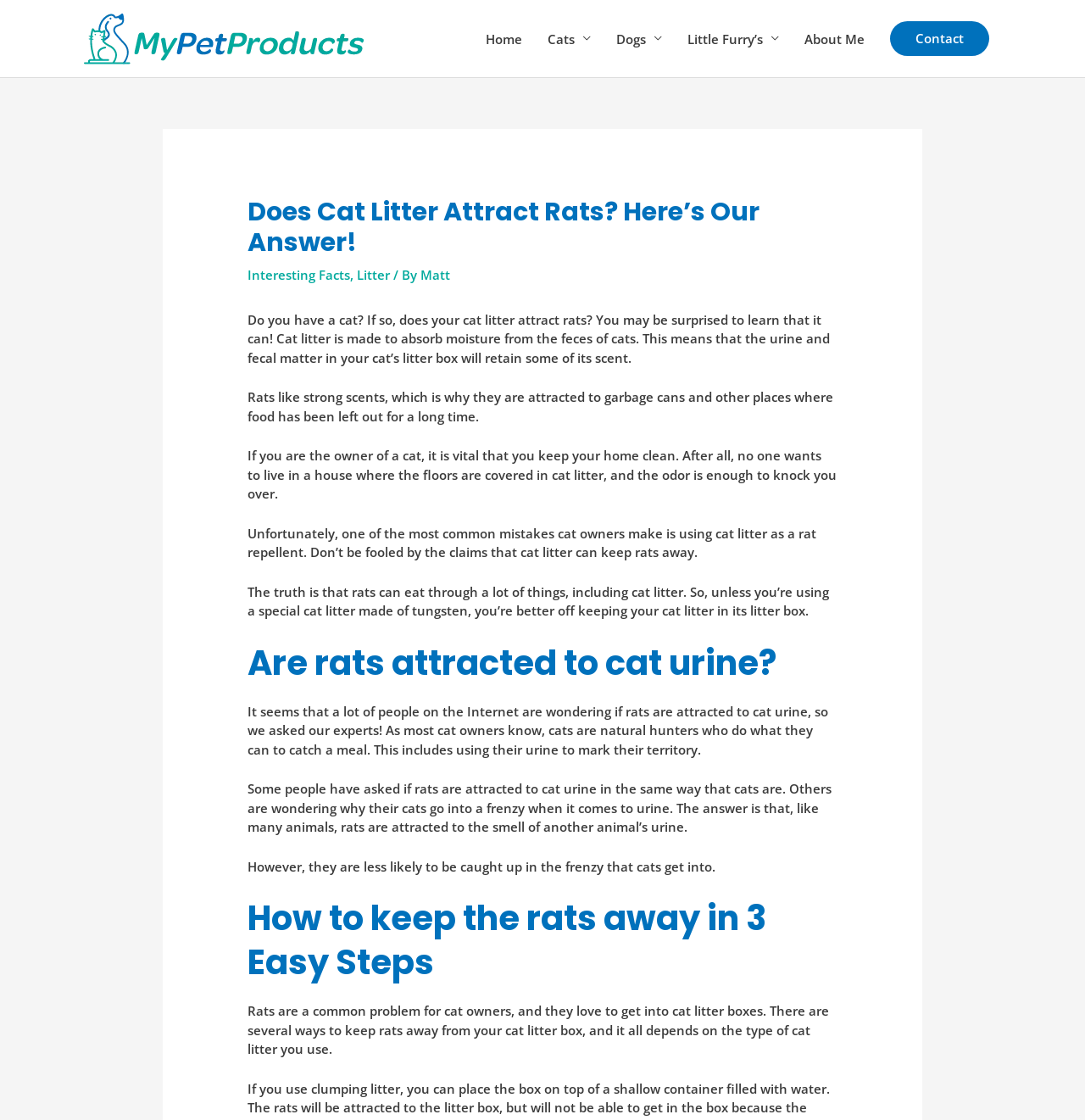What are rats attracted to?
Provide a detailed answer to the question, using the image to inform your response.

I determined what rats are attracted to by reading the paragraph that states 'Rats like strong scents, which is why they are attracted to garbage cans and other places where food has been left out for a long time.' which explains what rats are attracted to.